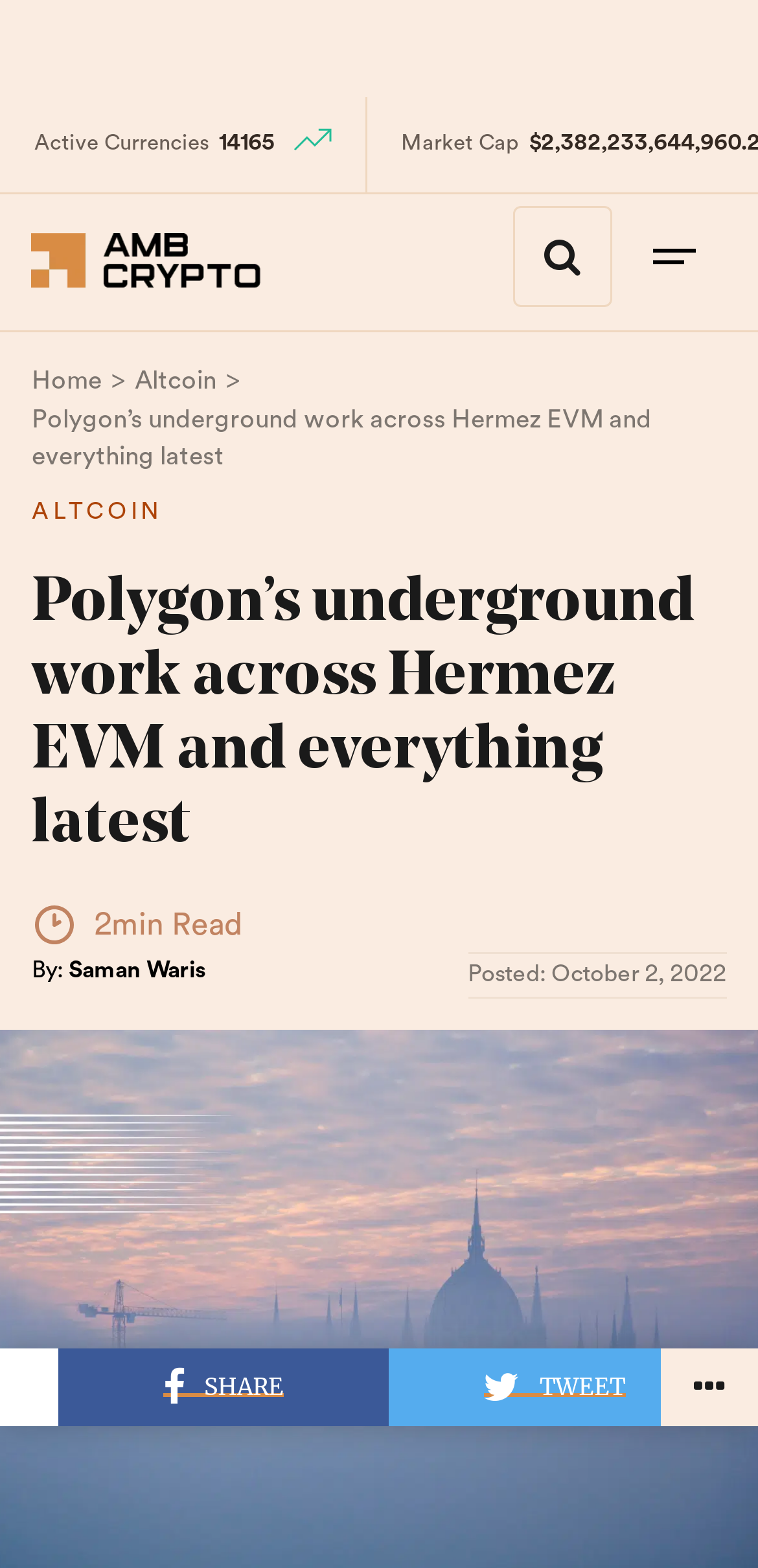Summarize the contents and layout of the webpage in detail.

This webpage appears to be a news article or blog post about Polygon's underground work across Hermez EVM and its impact on investors. At the top of the page, there is a navigation bar with links to "Home" and "Altcoin". Below this, there is a breadcrumb navigation section that shows the current page's location within the website.

On the left side of the page, there is a section with information about active currencies, market capitalization, and an image. This section is followed by a link to the website's logo, "AMBCrypto", which is accompanied by an image.

The main content of the page is a news article with a heading that matches the title of the webpage. The article has a "2min Read" label and is accompanied by an image. Below the heading, there is information about the article's author, "Saman Waris", and the date it was posted, "October 2, 2022".

At the bottom of the page, there are social media sharing links, including "Share on Facebook" and "Tweet This Post", each accompanied by a list marker and a short label.